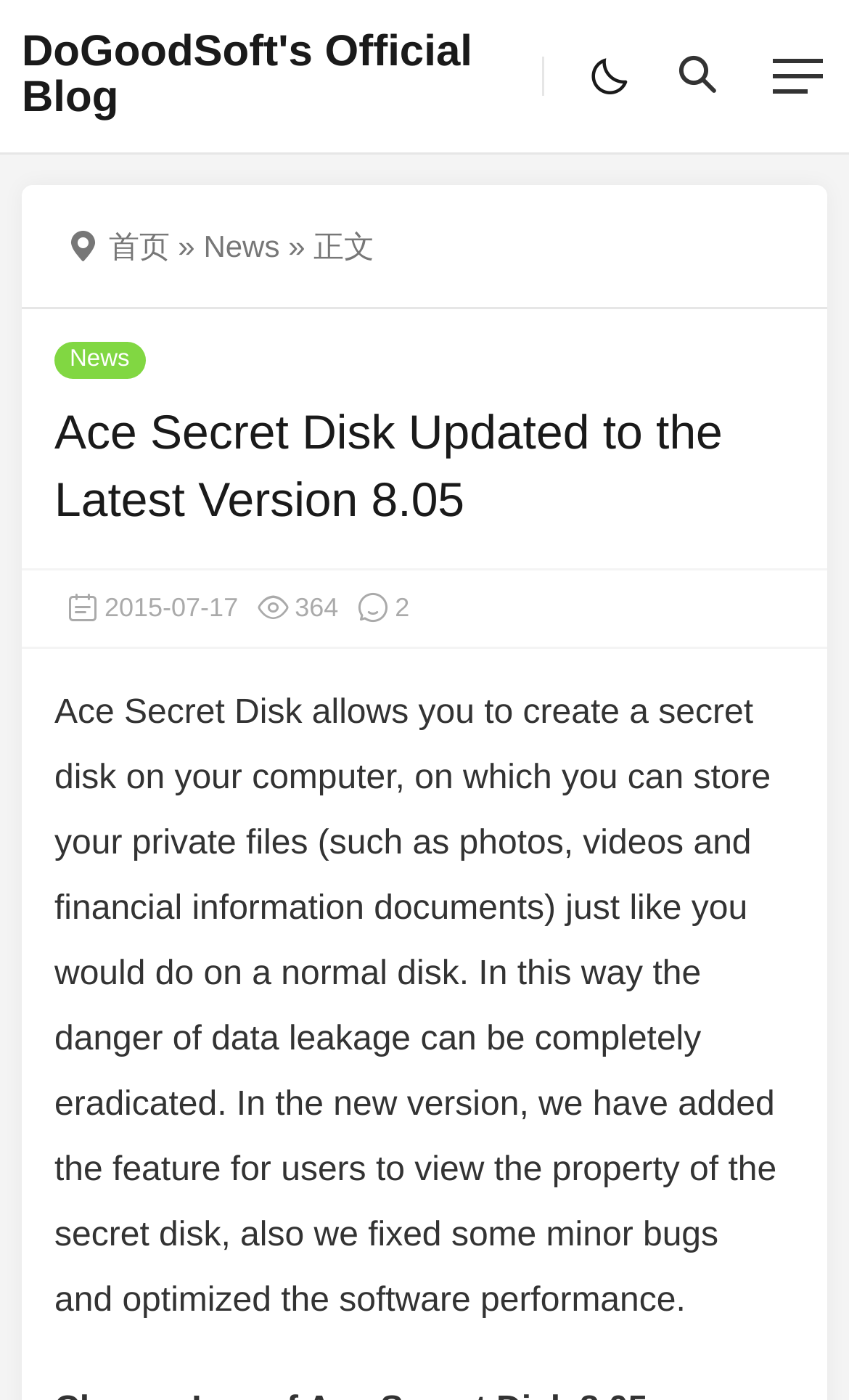Give an in-depth explanation of the webpage layout and content.

The webpage appears to be a blog post from DoGoodSoft's Official Blog, with the title "Ace Secret Disk Updated to the Latest Version 8.05". At the top left, there is a link to "DoGoodSoft's Official Blog". To the right of this link, there is a navigation menu with several links, including "首页" (home), "News", and "正文" (main content).

Below the navigation menu, there is a header section with a link to "News" and a heading that repeats the title of the blog post. Underneath the heading, there are three links with icons, including a calendar icon with the date "2015-07-17", a star icon with the number "364", and a comment icon with the number "2".

The main content of the blog post is a paragraph of text that describes the features of Ace Secret Disk, a software that allows users to create a secret disk on their computer to store private files. The text explains that the new version of the software has added features to view the property of the secret disk, fixed minor bugs, and optimized performance.